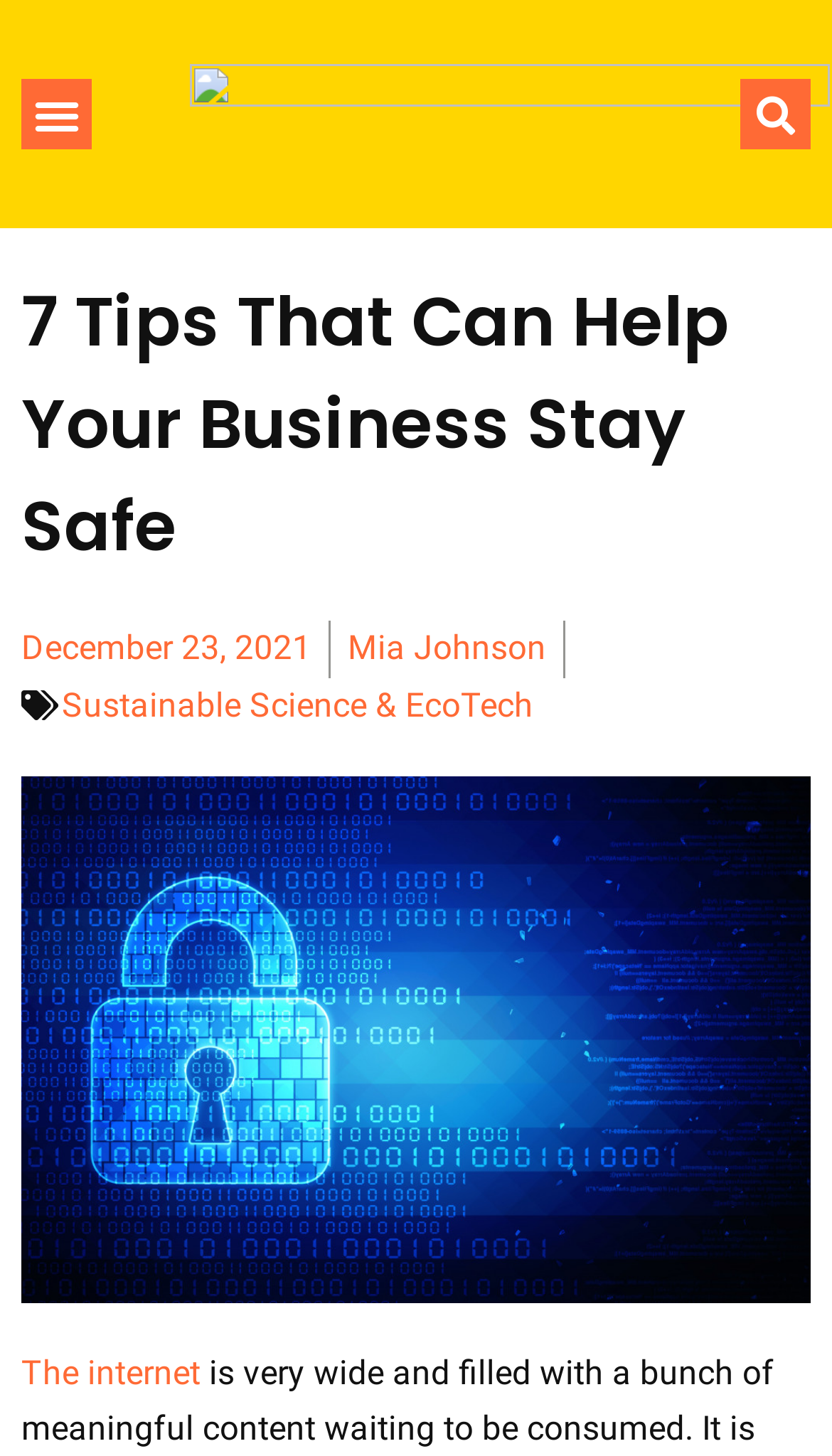Using the provided description Disclaimer, find the bounding box coordinates for the UI element. Provide the coordinates in (top-left x, top-left y, bottom-right x, bottom-right y) format, ensuring all values are between 0 and 1.

None